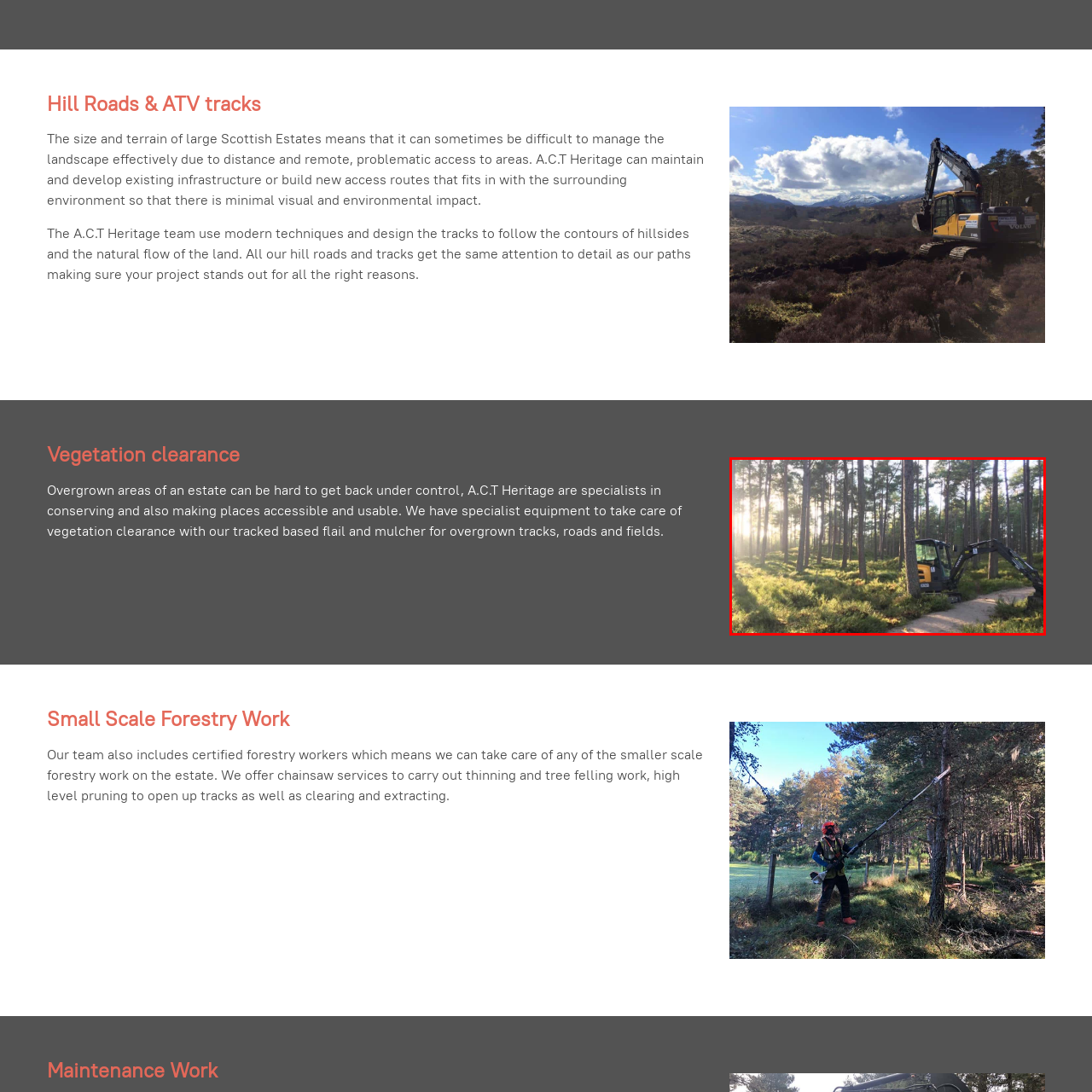What is the machine designed for?
Please analyze the image within the red bounding box and respond with a detailed answer to the question.

The caption describes the machine as 'seemingly designed for maneuverability in tight spaces', implying that the machine's design allows it to operate effectively in confined areas.